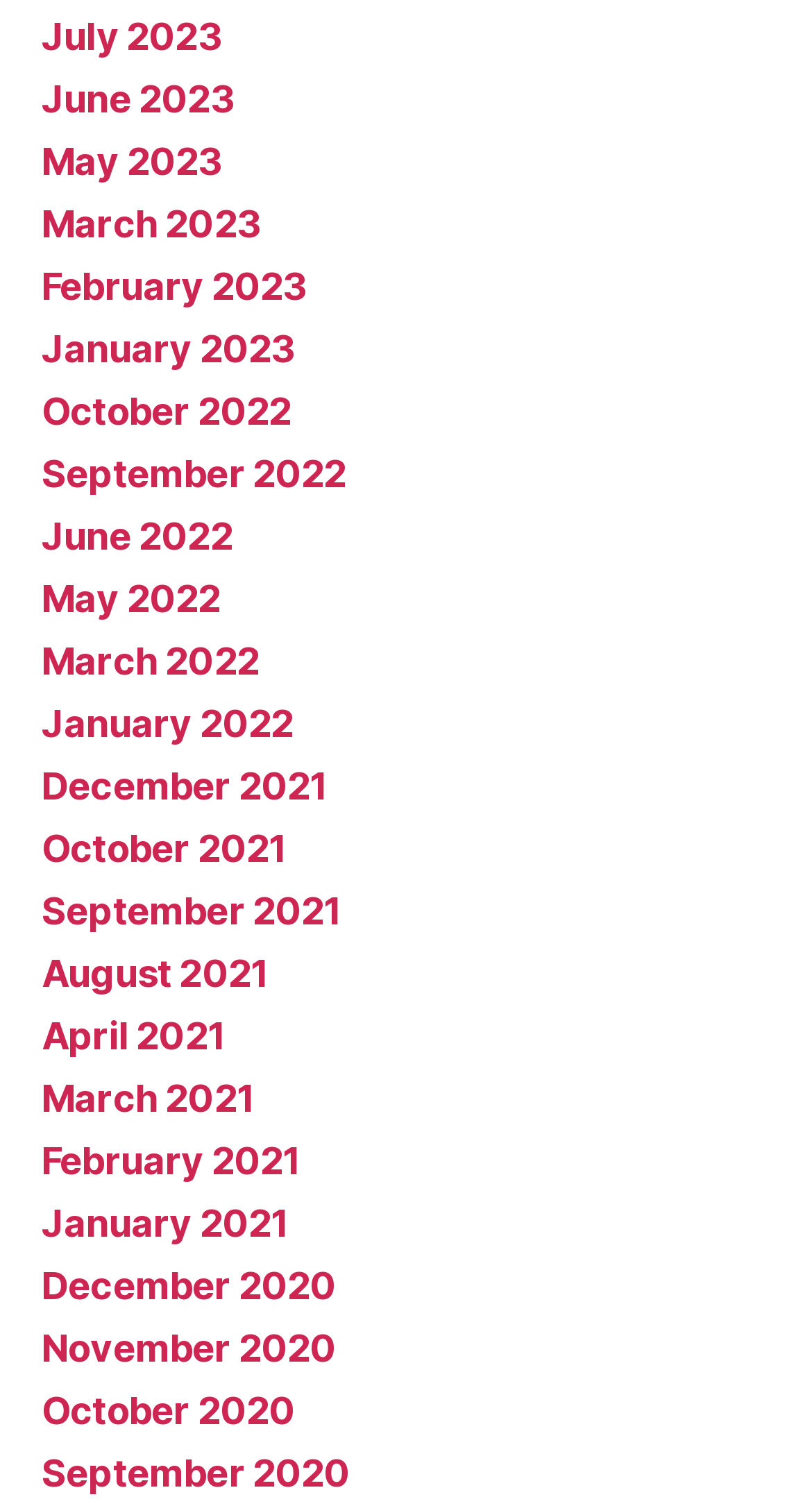Please reply with a single word or brief phrase to the question: 
What is the earliest month listed?

December 2020